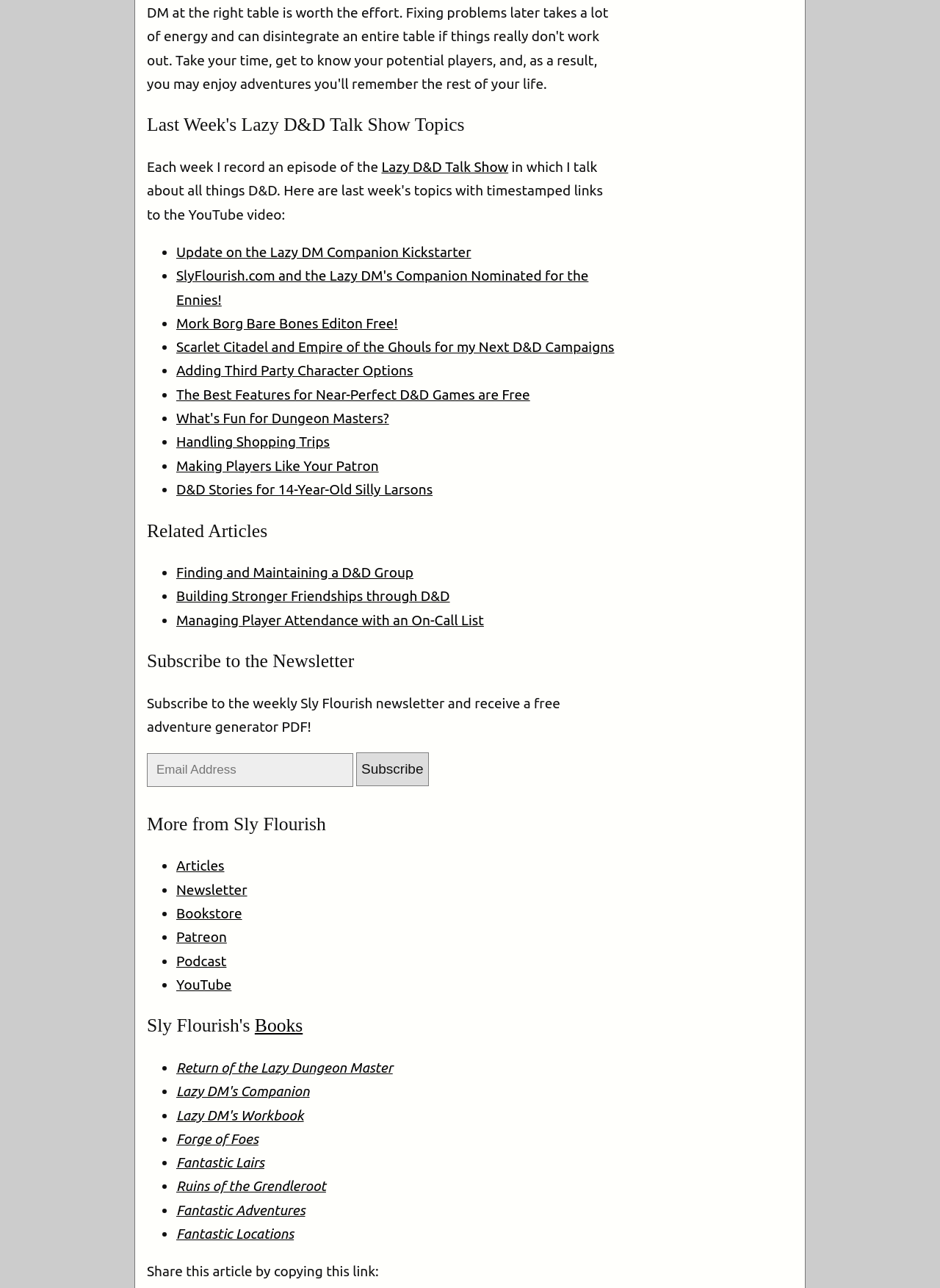Please predict the bounding box coordinates of the element's region where a click is necessary to complete the following instruction: "Copy the link to share this article". The coordinates should be represented by four float numbers between 0 and 1, i.e., [left, top, right, bottom].

[0.156, 0.981, 0.403, 0.993]